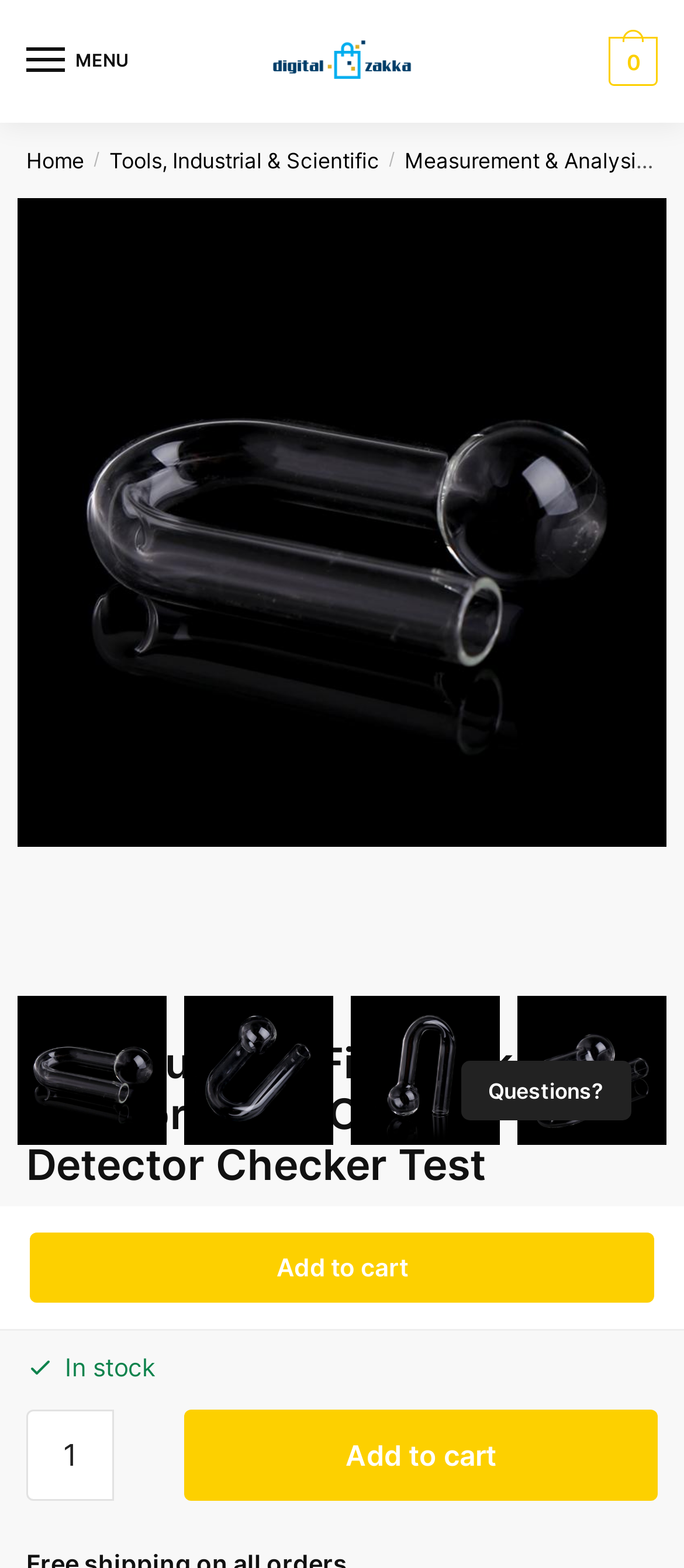Identify the bounding box coordinates of the region that should be clicked to execute the following instruction: "Read about things to consider when buying shared hosting services on a tight budget".

None